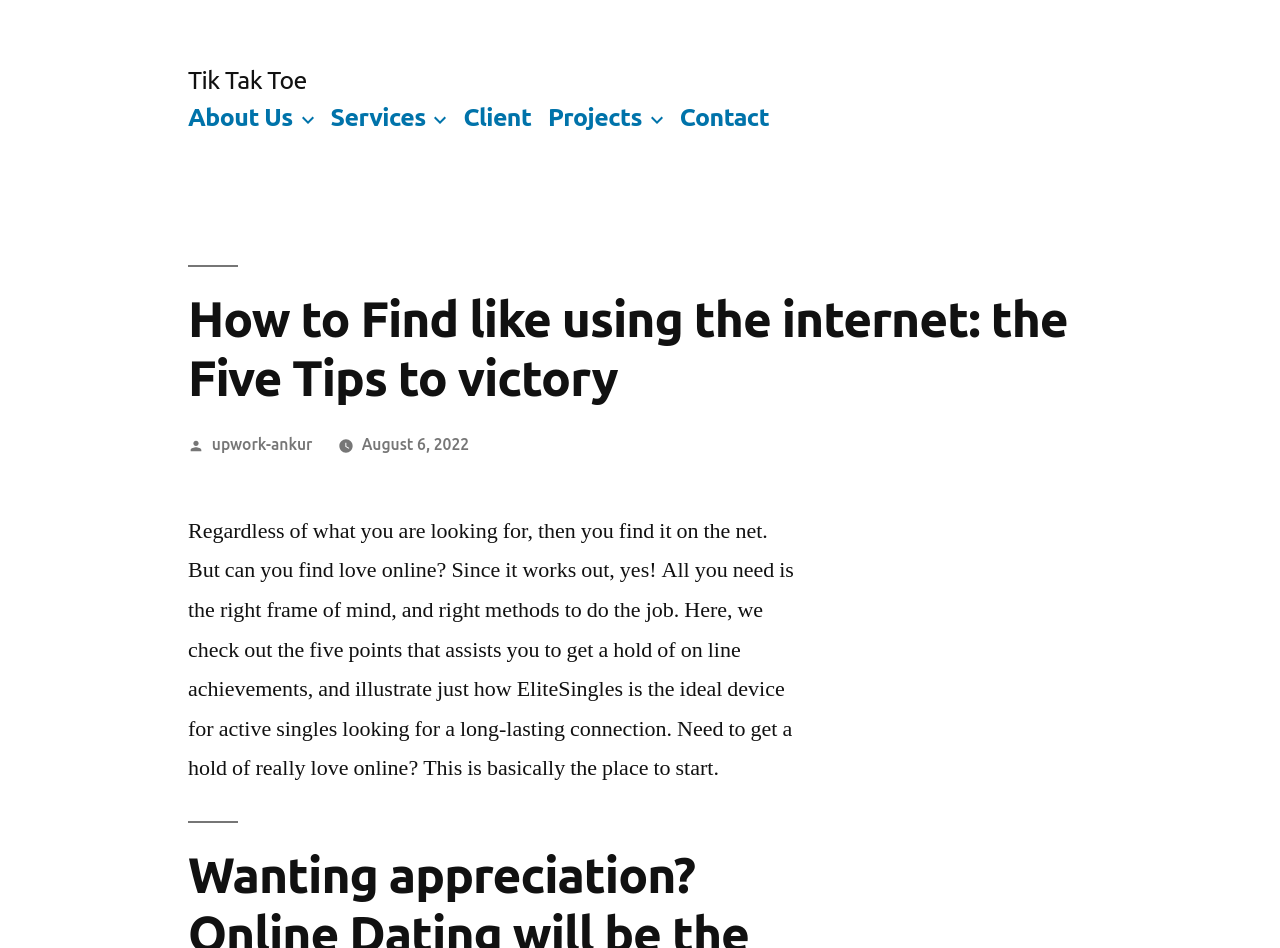Give a succinct answer to this question in a single word or phrase: 
How many points are discussed in the article to achieve online success?

five